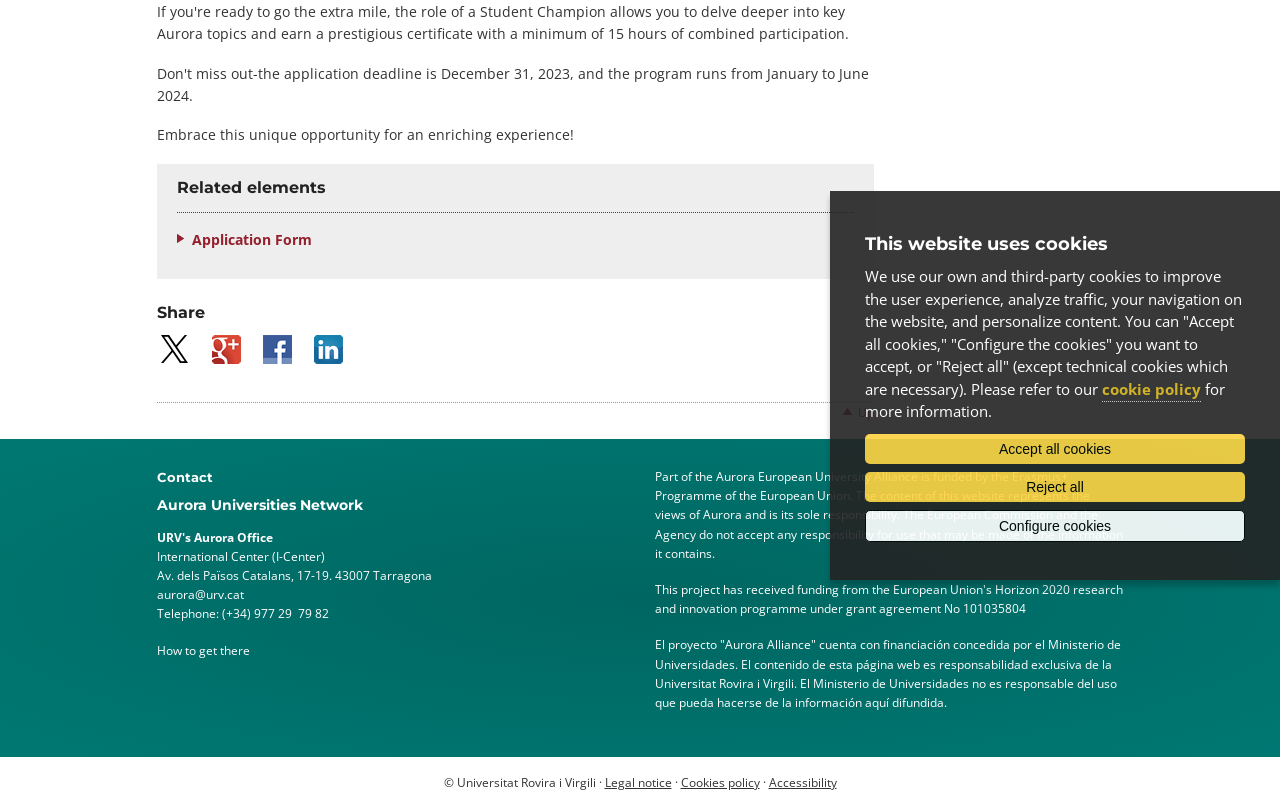Determine the bounding box for the UI element that matches this description: "Wind".

None